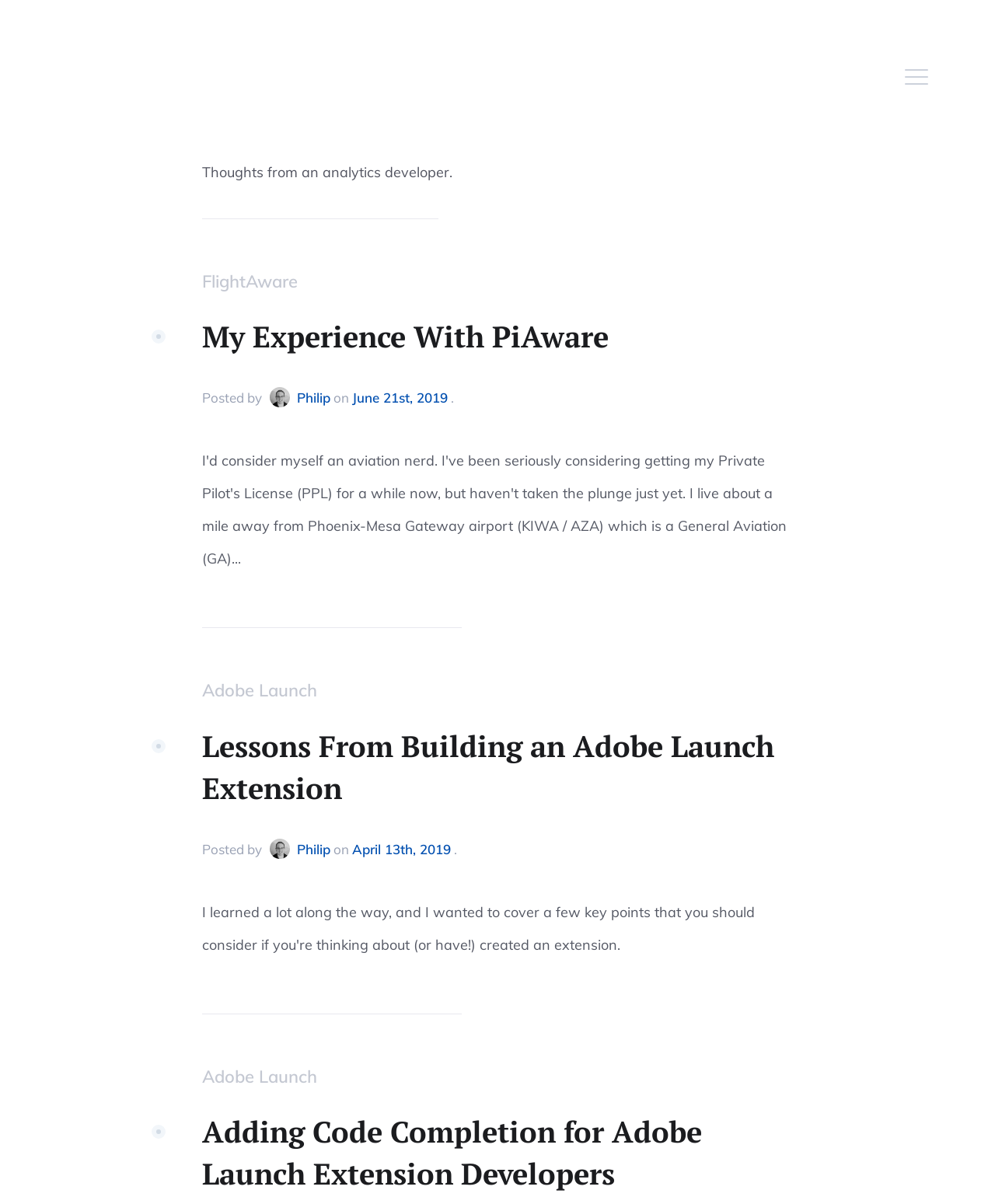Locate the UI element that matches the description My Experience With PiAware in the webpage screenshot. Return the bounding box coordinates in the format (top-left x, top-left y, bottom-right x, bottom-right y), with values ranging from 0 to 1.

[0.203, 0.262, 0.797, 0.297]